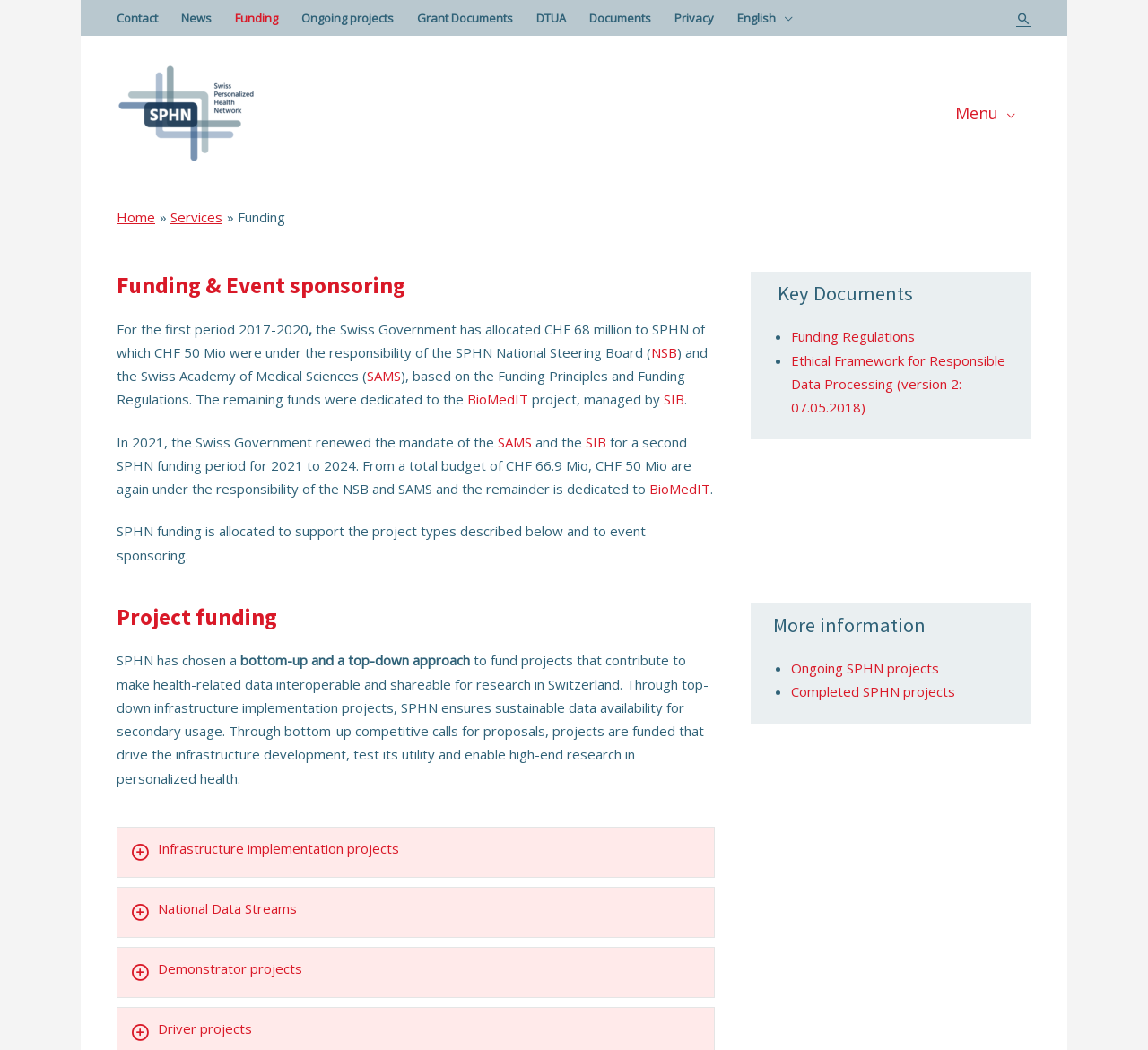Create a full and detailed caption for the entire webpage.

The webpage is about funding and event sponsoring for the Swiss Personalized Health Network (SPHN). At the top, there is a navigation menu with links to "Contact", "News", "Funding", "Ongoing projects", "Grant Documents", "DTUA", "Documents", "Privacy", and "English". On the top right, there is a search bar with a search icon link. Below the navigation menu, there is a logo of SPHN and a site navigation menu with a dropdown menu.

The main content of the webpage is divided into several sections. The first section describes the funding for the first period from 2017 to 2020, where the Swiss Government allocated CHF 68 million to SPHN. The text explains how the funds were distributed and mentions the SPHN National Steering Board and the Swiss Academy of Medical Sciences.

The second section describes the funding for the second period from 2021 to 2024, where the Swiss Government renewed the mandate of the SPHN National Steering Board and the Swiss Academy of Medical Sciences. The text explains how the funds were allocated and mentions the BioMedIT project.

The third section is about key documents, which includes links to "Funding Regulations" and "Ethical Framework for Responsible Data Processing".

The fourth section is about project funding, where SPHN has chosen a bottom-up and top-down approach to fund projects that contribute to making health-related data interoperable and shareable for research in Switzerland. The text explains the two approaches and mentions infrastructure implementation projects, national data streams, demonstrator projects, and driver projects.

There are three tabs below the text, which are "Infrastructure implementation projects", "National Data Streams", and "Demonstrator projects". Each tab has a link to more information.

At the bottom of the webpage, there is a section with more information, which includes links to "Ongoing SPHN projects" and "Completed SPHN projects".